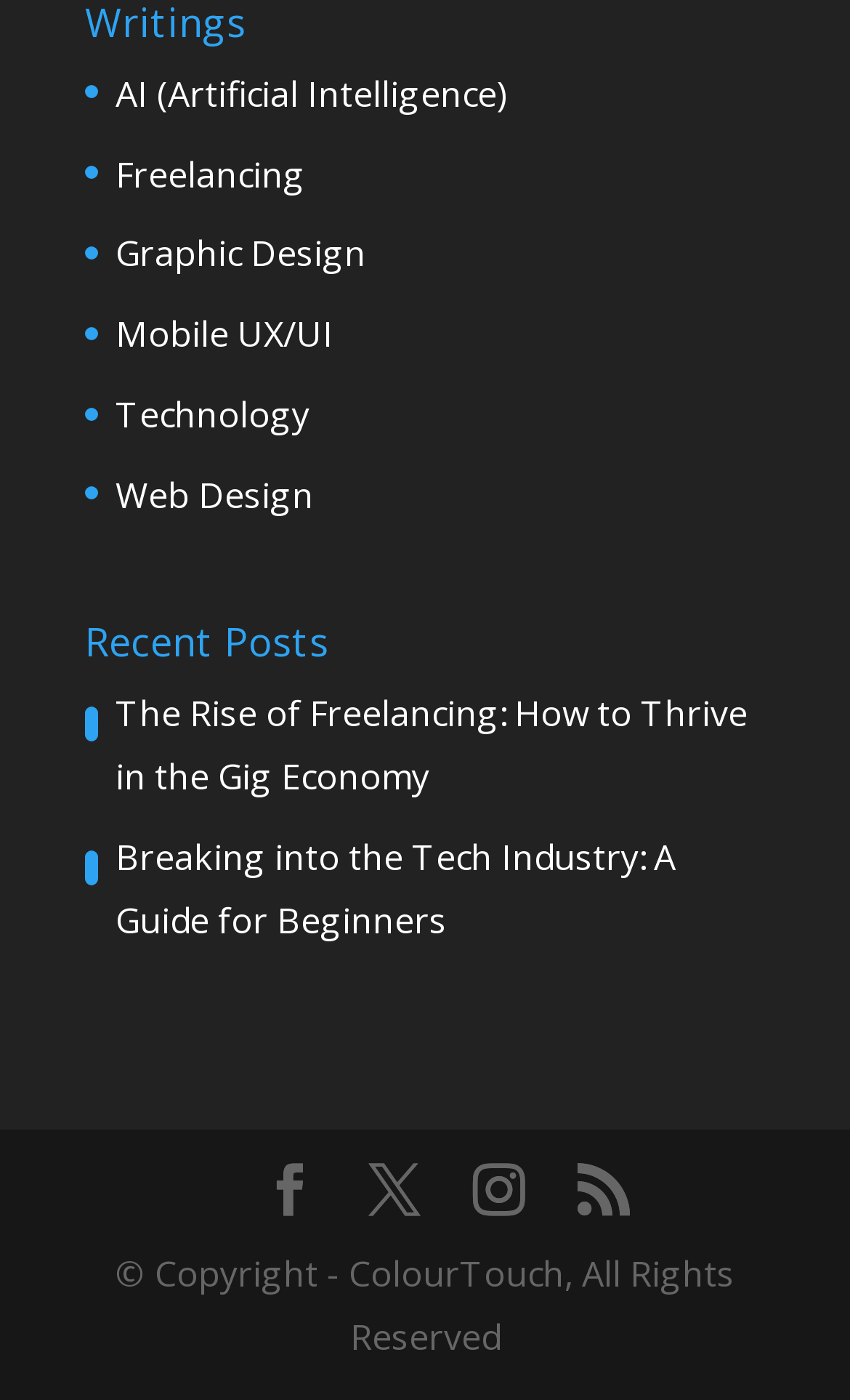Using the elements shown in the image, answer the question comprehensively: What is the category of the first link?

The first link is 'AI (Artificial Intelligence)' which is categorized under the 'Writings' section, indicating that the webpage is related to writings or articles about AI.